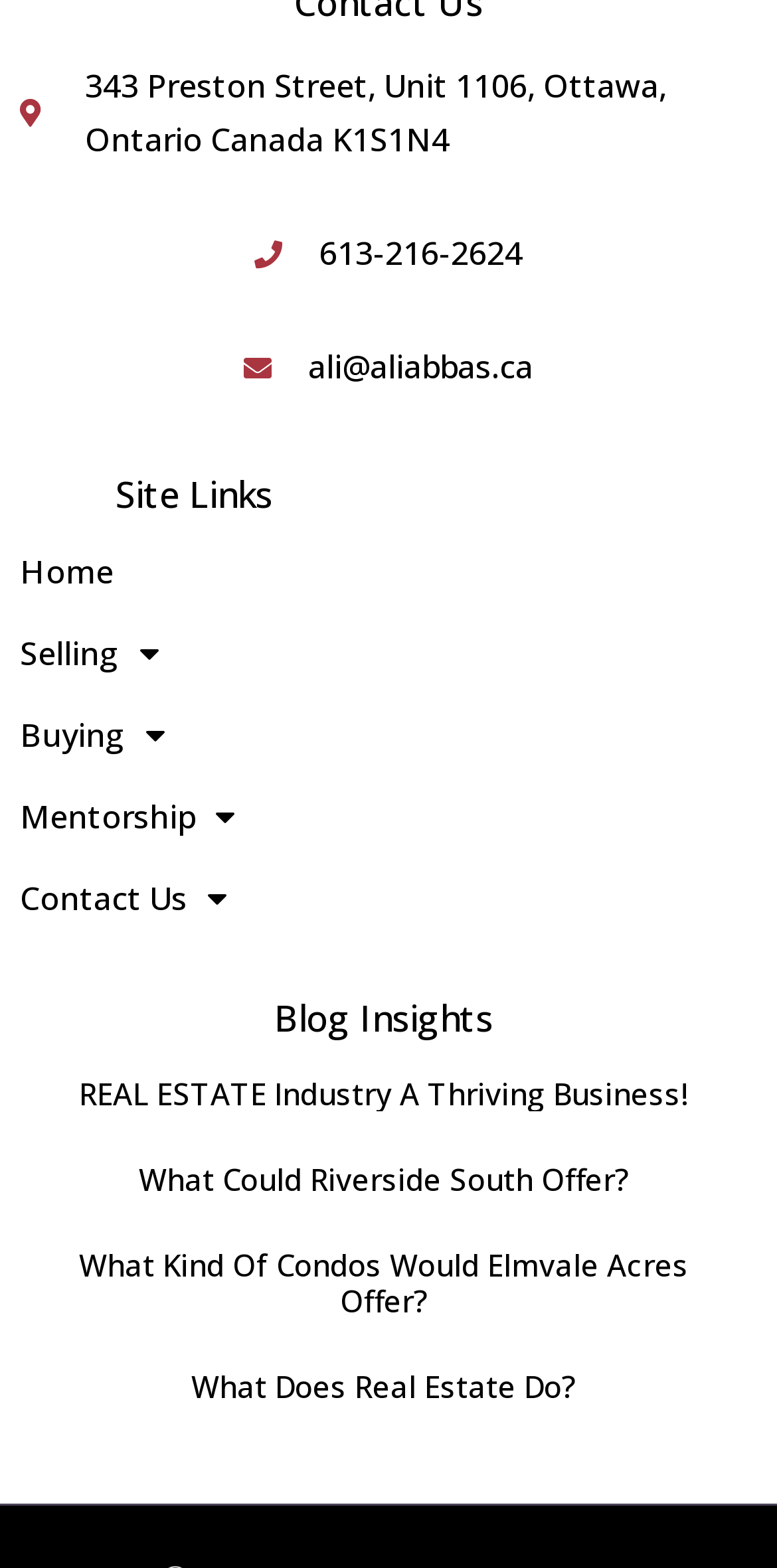Please provide a comprehensive response to the question based on the details in the image: How many articles are on the webpage?

I counted the number of article elements on the webpage, which are located below the 'Blog Insights' heading. There are four article elements with headings 'REAL ESTATE Industry A Thriving Business!', 'What Could Riverside South Offer?', 'What Kind Of Condos Would Elmvale Acres Offer?', and 'What Does Real Estate Do?'.